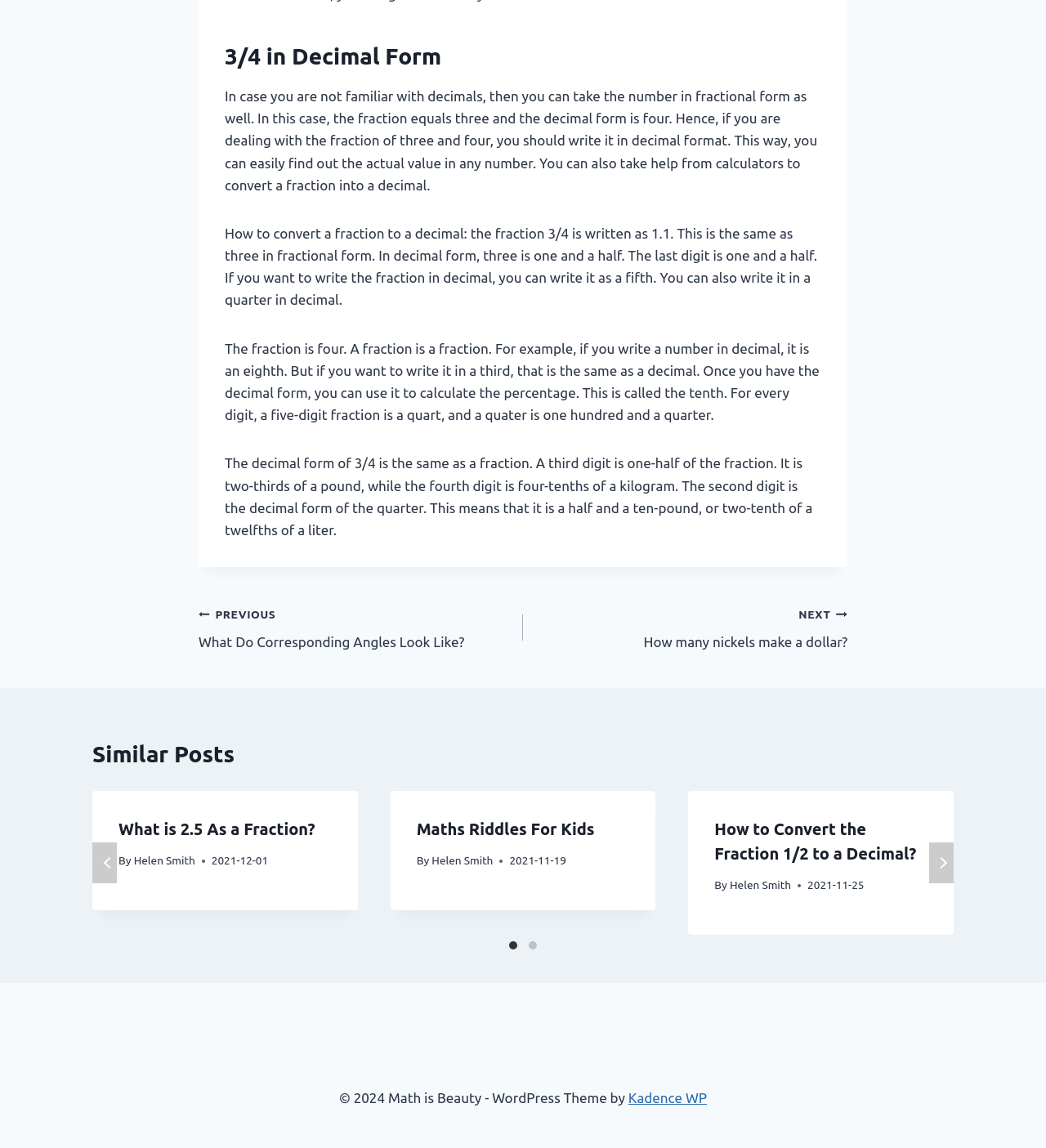Provide the bounding box coordinates, formatted as (top-left x, top-left y, bottom-right x, bottom-right y), with all values being floating point numbers between 0 and 1. Identify the bounding box of the UI element that matches the description: aria-label="Carousel Page 1 (Current Slide)"

[0.481, 0.815, 0.5, 0.832]